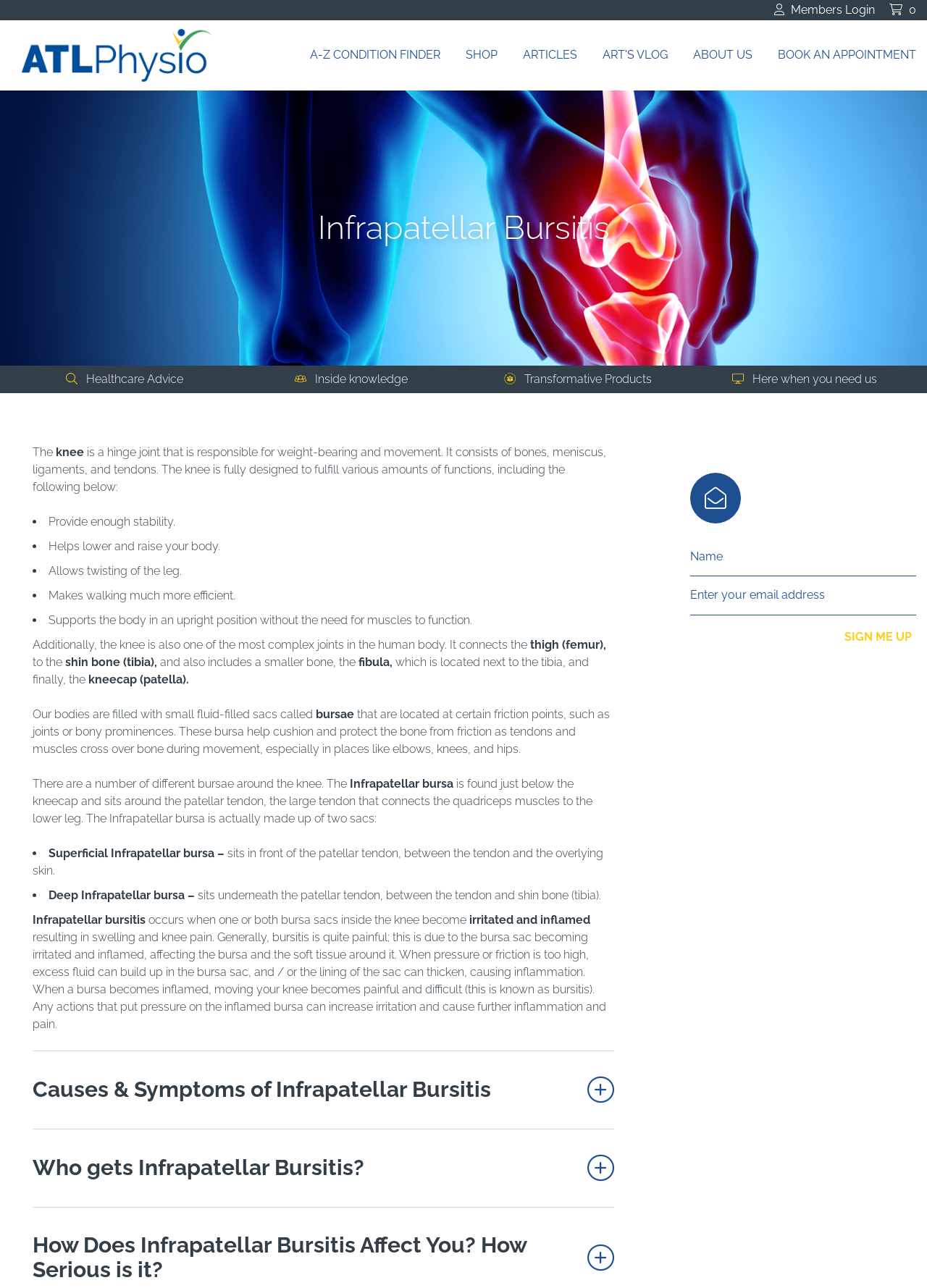Please specify the bounding box coordinates for the clickable region that will help you carry out the instruction: "Select an option from the listbox".

[0.012, 0.289, 0.99, 0.3]